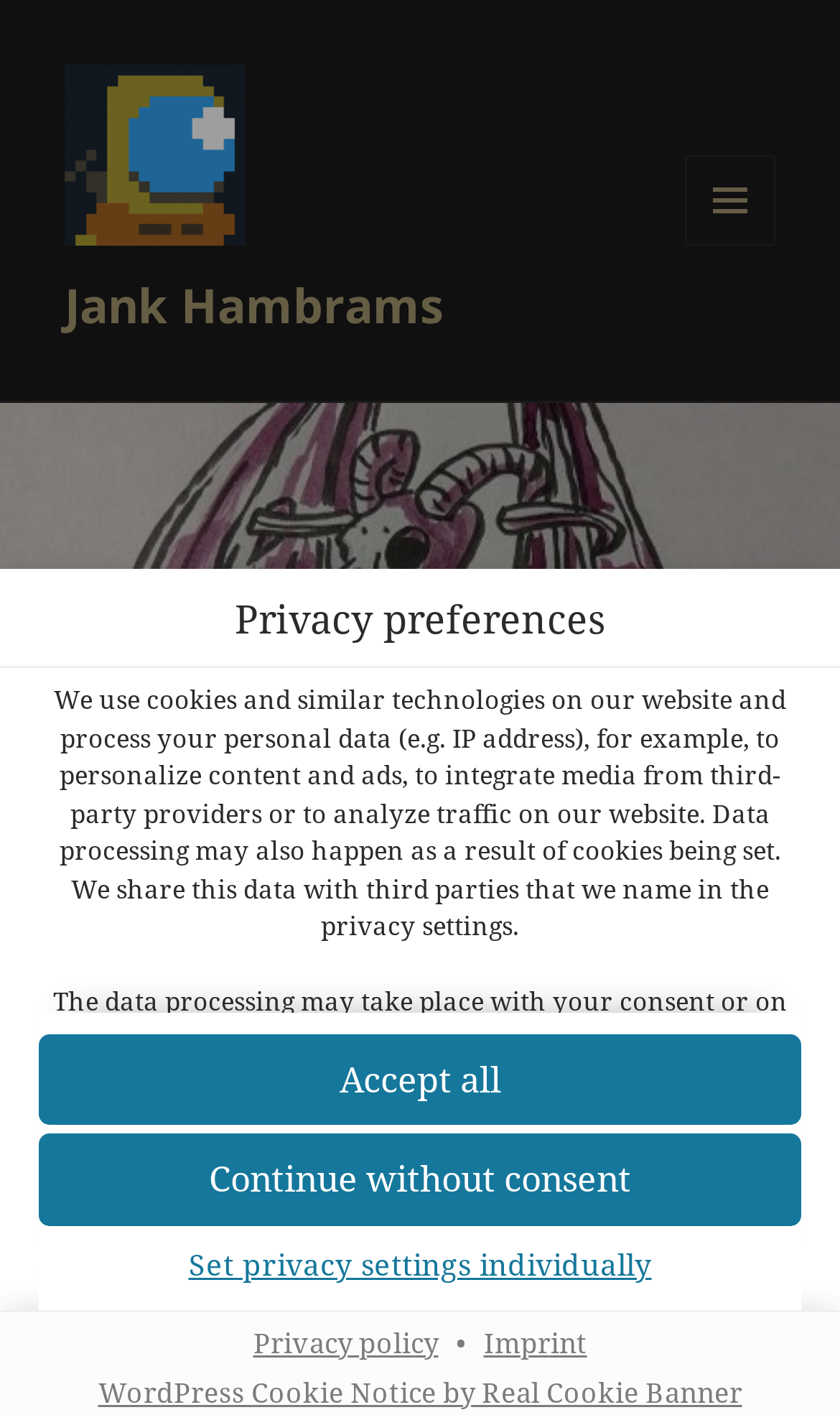Please find the bounding box for the UI element described by: "Continue without consent".

[0.046, 0.801, 0.954, 0.866]